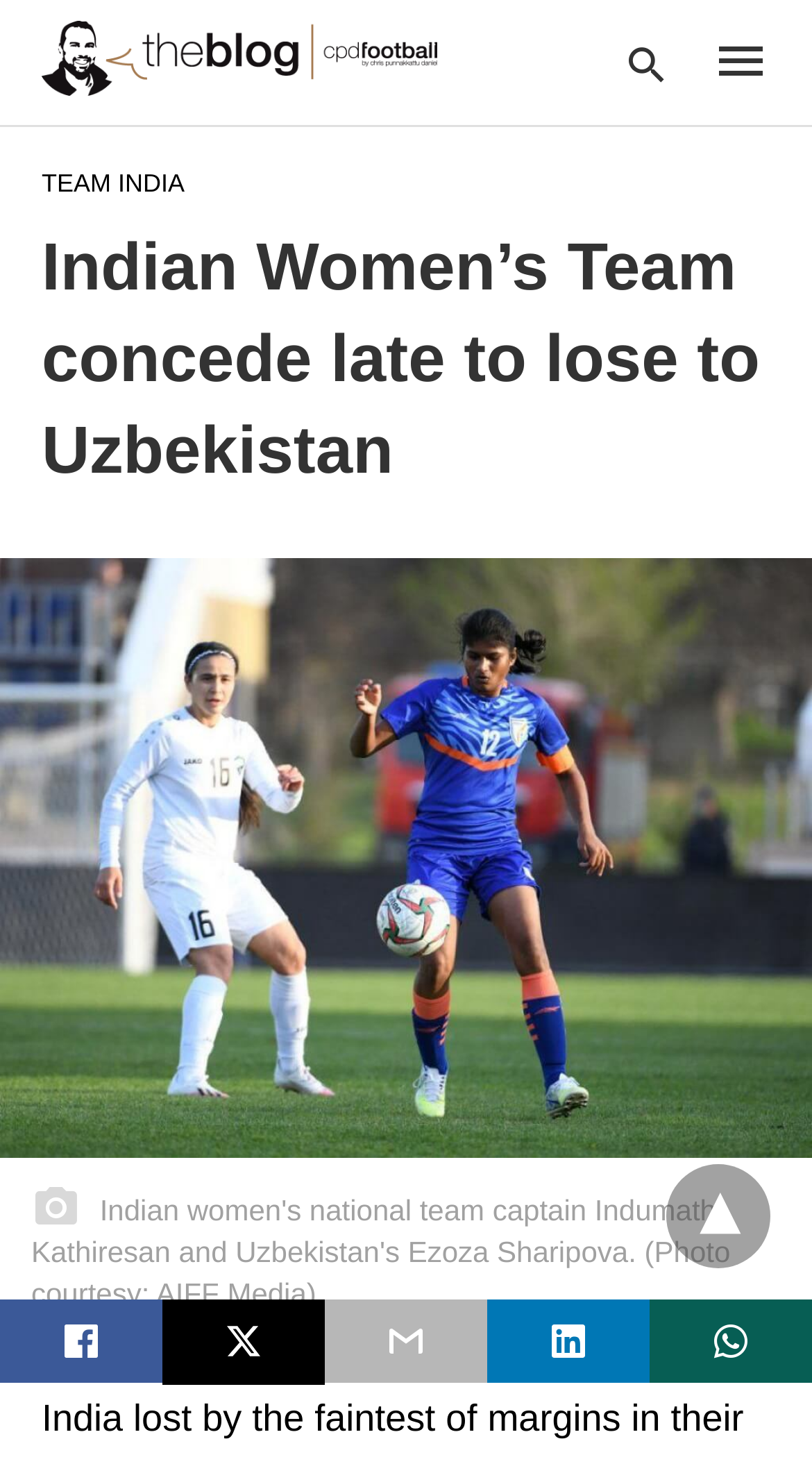Indicate the bounding box coordinates of the element that needs to be clicked to satisfy the following instruction: "view November 2012". The coordinates should be four float numbers between 0 and 1, i.e., [left, top, right, bottom].

None